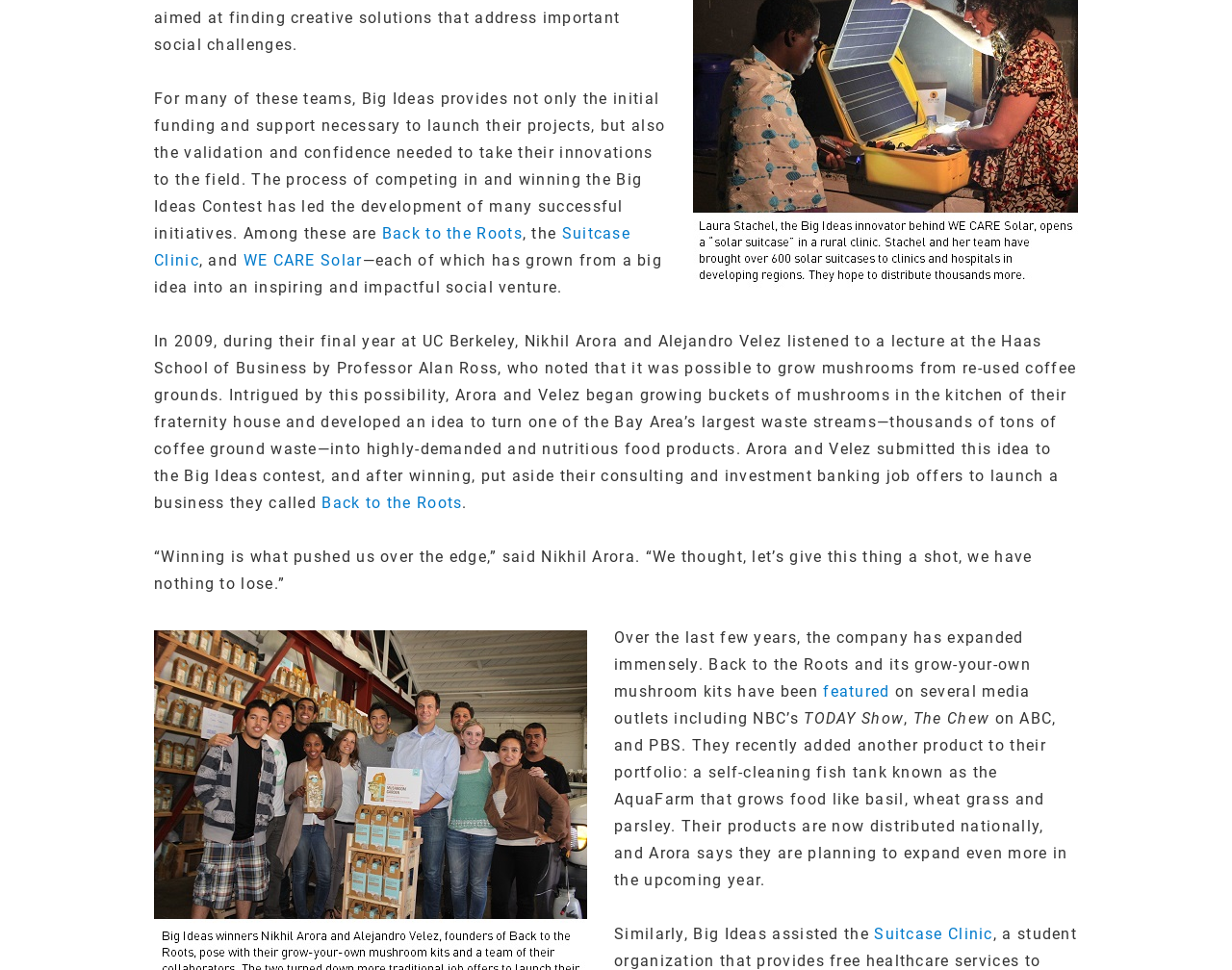Predict the bounding box for the UI component with the following description: "WE CARE Solar".

[0.197, 0.259, 0.294, 0.278]